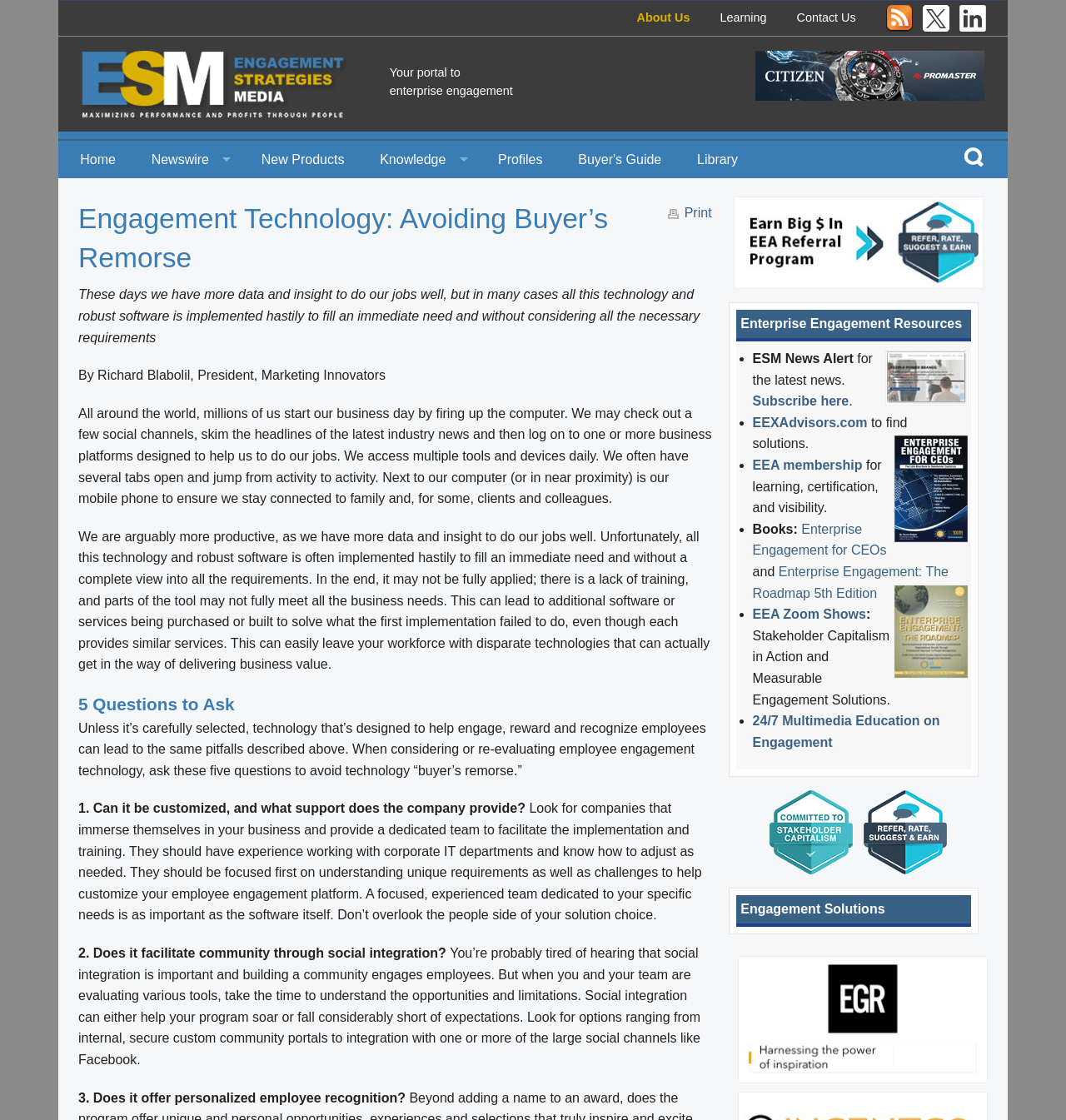What is the name of the president mentioned in the article?
Give a thorough and detailed response to the question.

The president mentioned in the article is Richard Blabolil, who is the President of Marketing Innovators, as mentioned in the main content section.